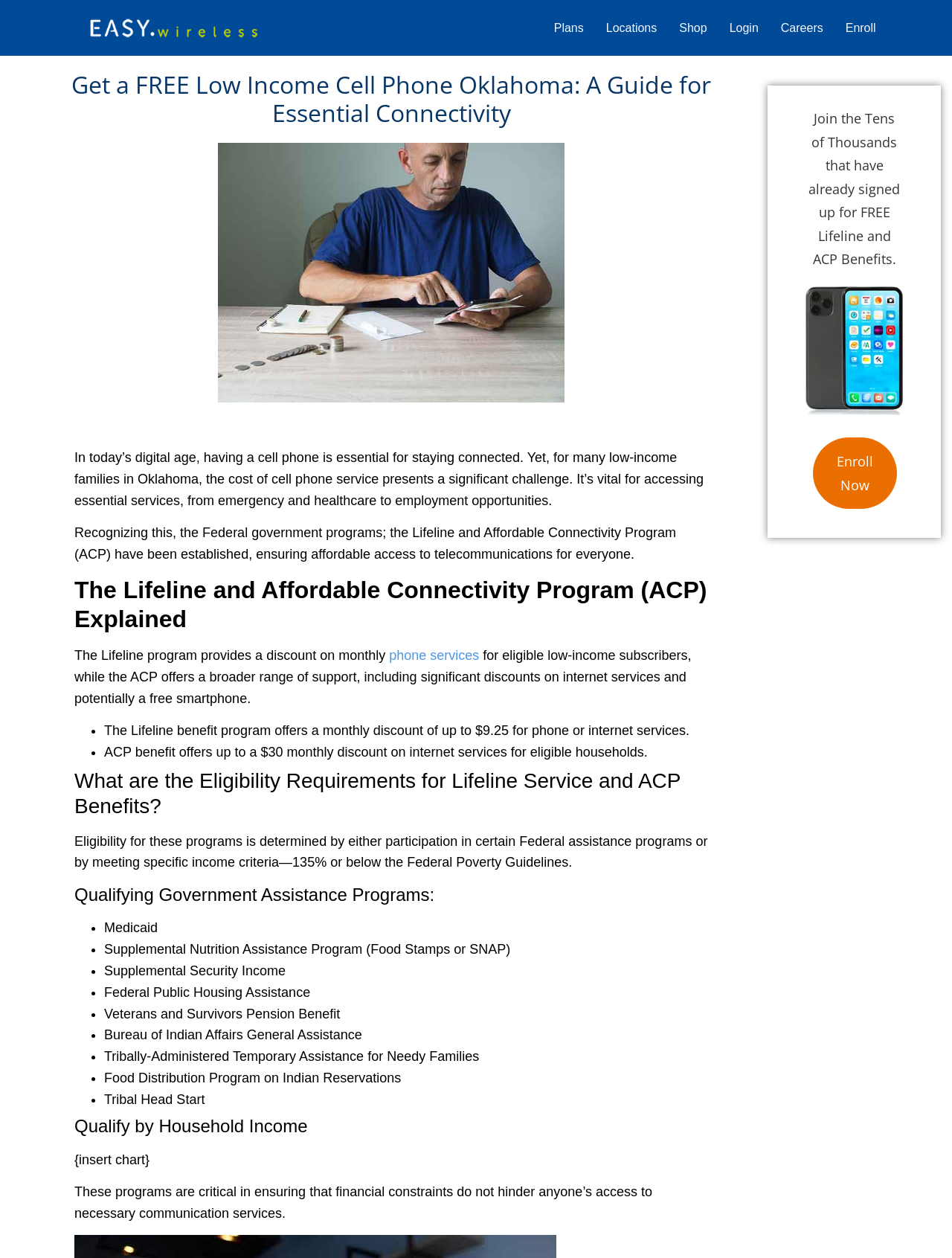What is the purpose of the Lifeline program?
Please provide a single word or phrase as your answer based on the screenshot.

Discount on monthly phone services